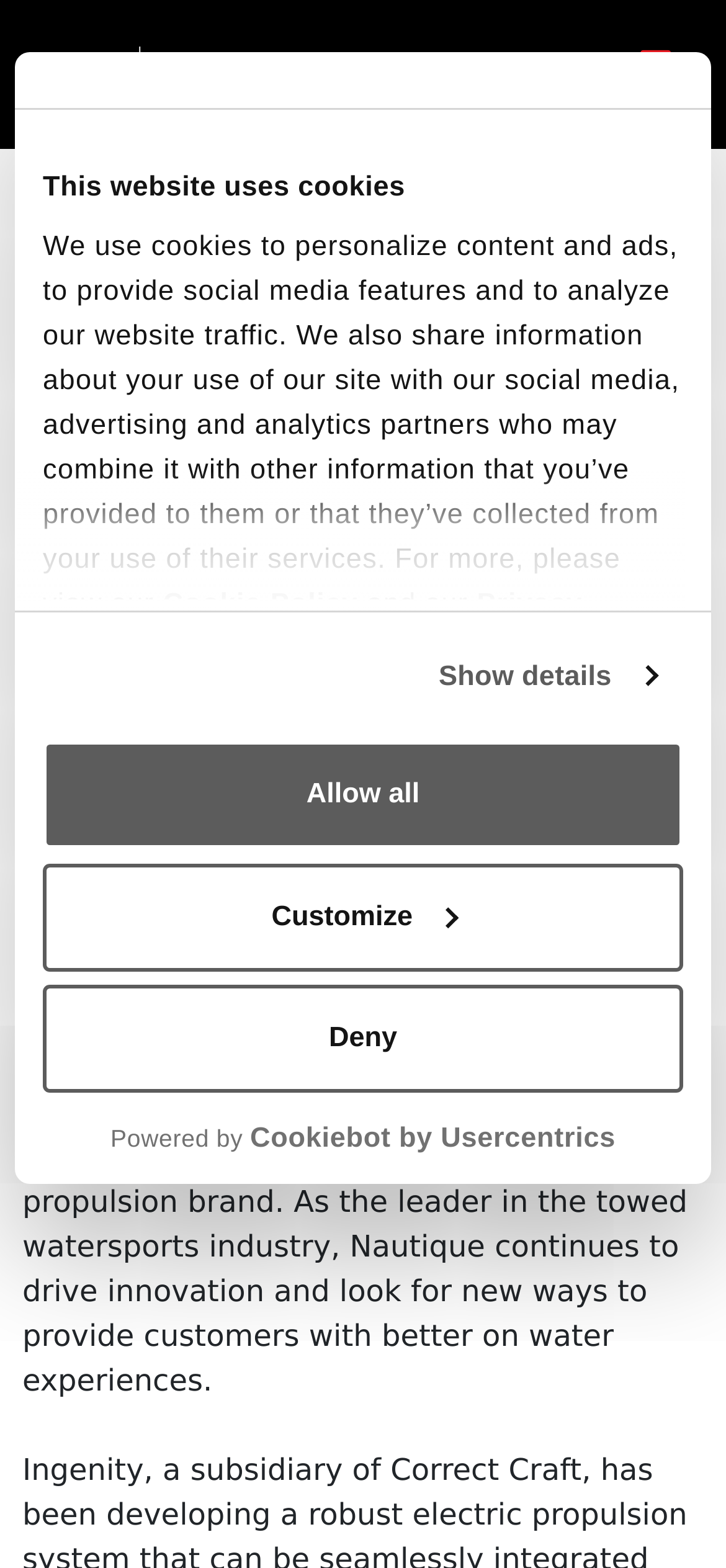Can you find the bounding box coordinates for the element that needs to be clicked to execute this instruction: "Read the article title"? The coordinates should be given as four float numbers between 0 and 1, i.e., [left, top, right, bottom].

[0.031, 0.123, 0.969, 0.202]